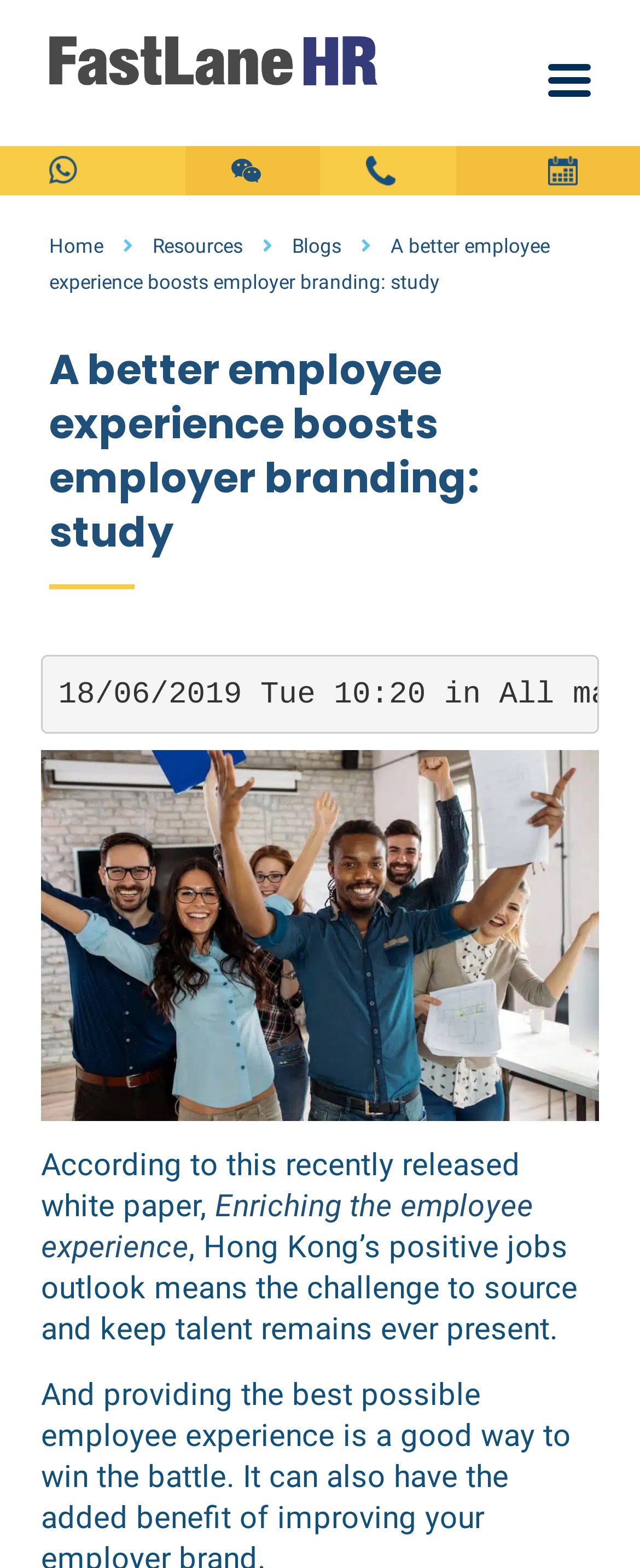Determine the bounding box coordinates of the UI element described by: "alt="FastLane HR"".

[0.077, 0.023, 0.59, 0.054]